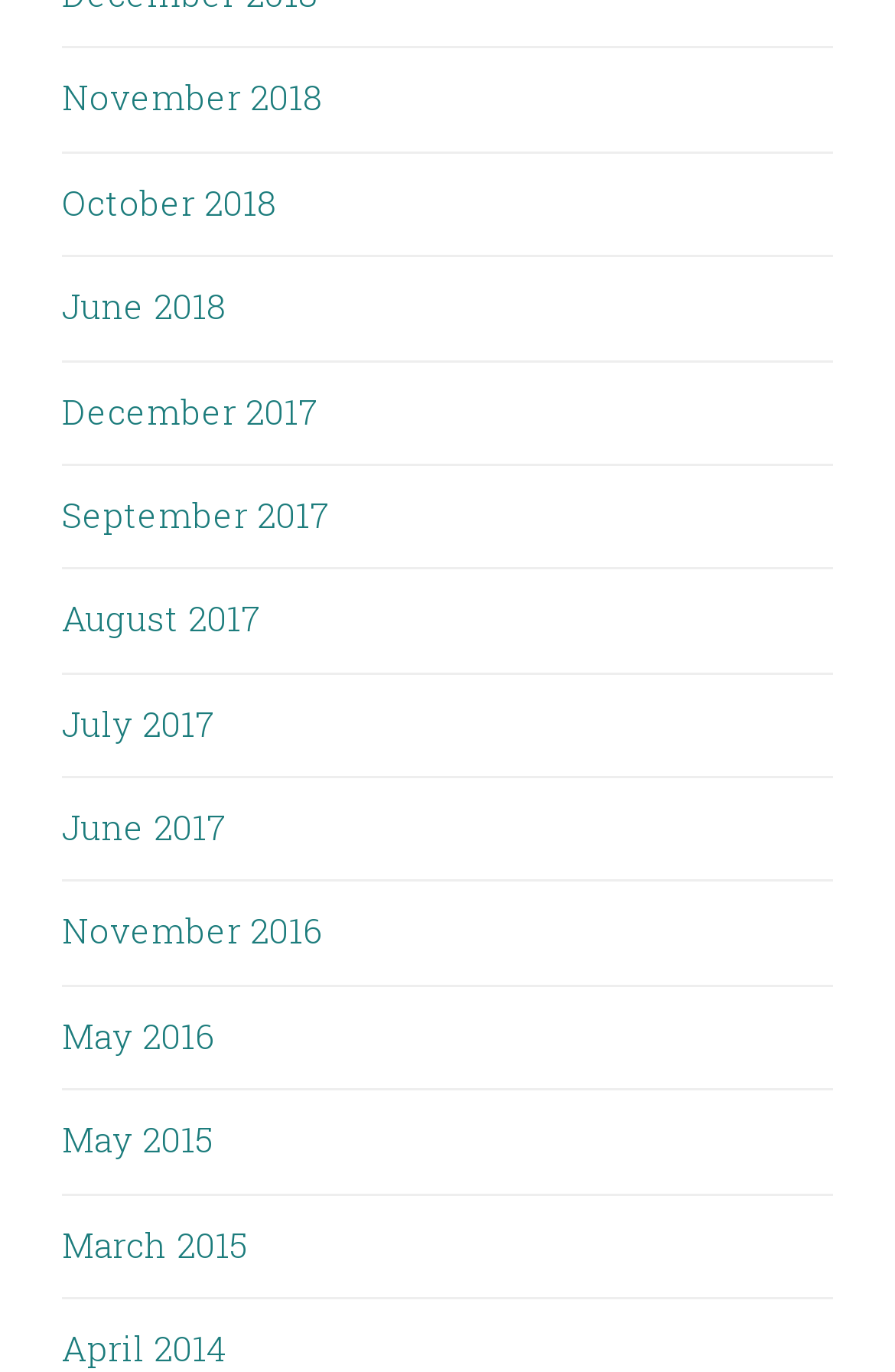Find the bounding box coordinates of the area that needs to be clicked in order to achieve the following instruction: "view June 2018". The coordinates should be specified as four float numbers between 0 and 1, i.e., [left, top, right, bottom].

[0.069, 0.206, 0.254, 0.24]